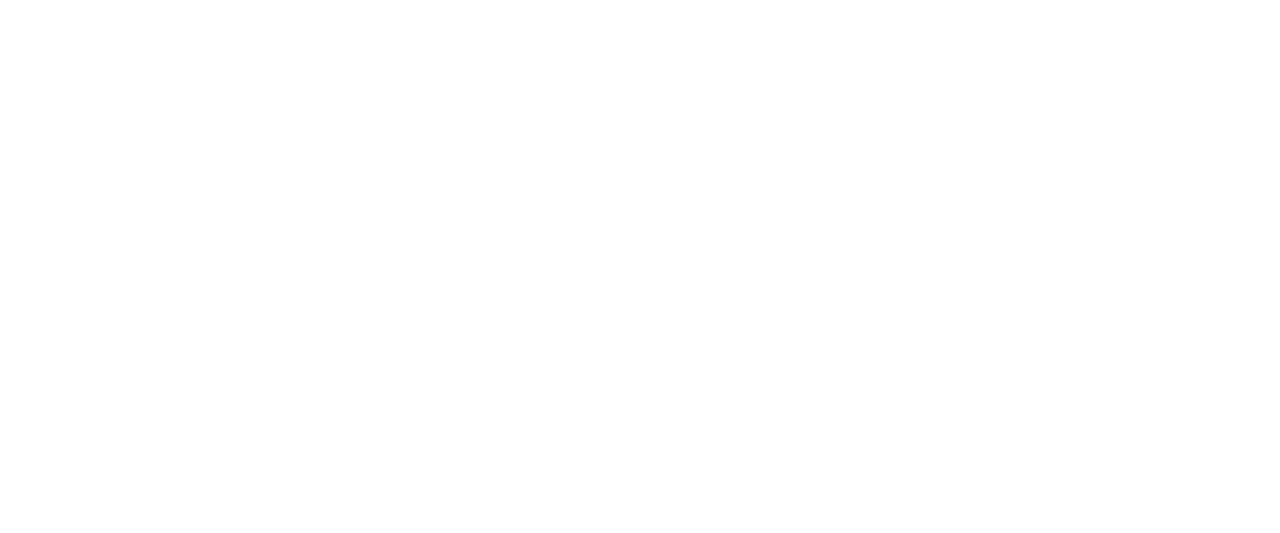How many links are there in the top section?
Your answer should be a single word or phrase derived from the screenshot.

4